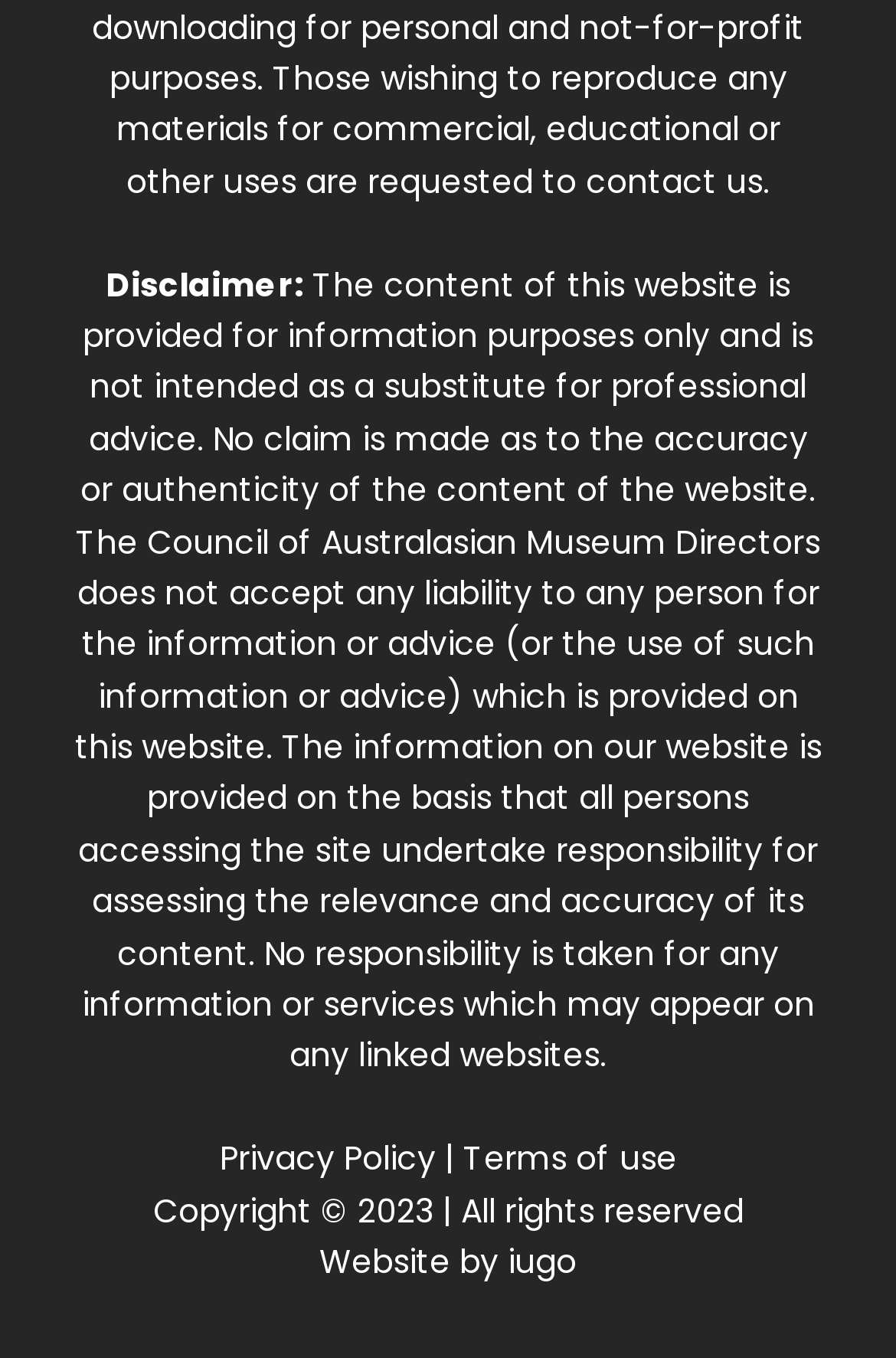What is the user responsible for when accessing the site?
Respond to the question with a single word or phrase according to the image.

Assessing relevance and accuracy